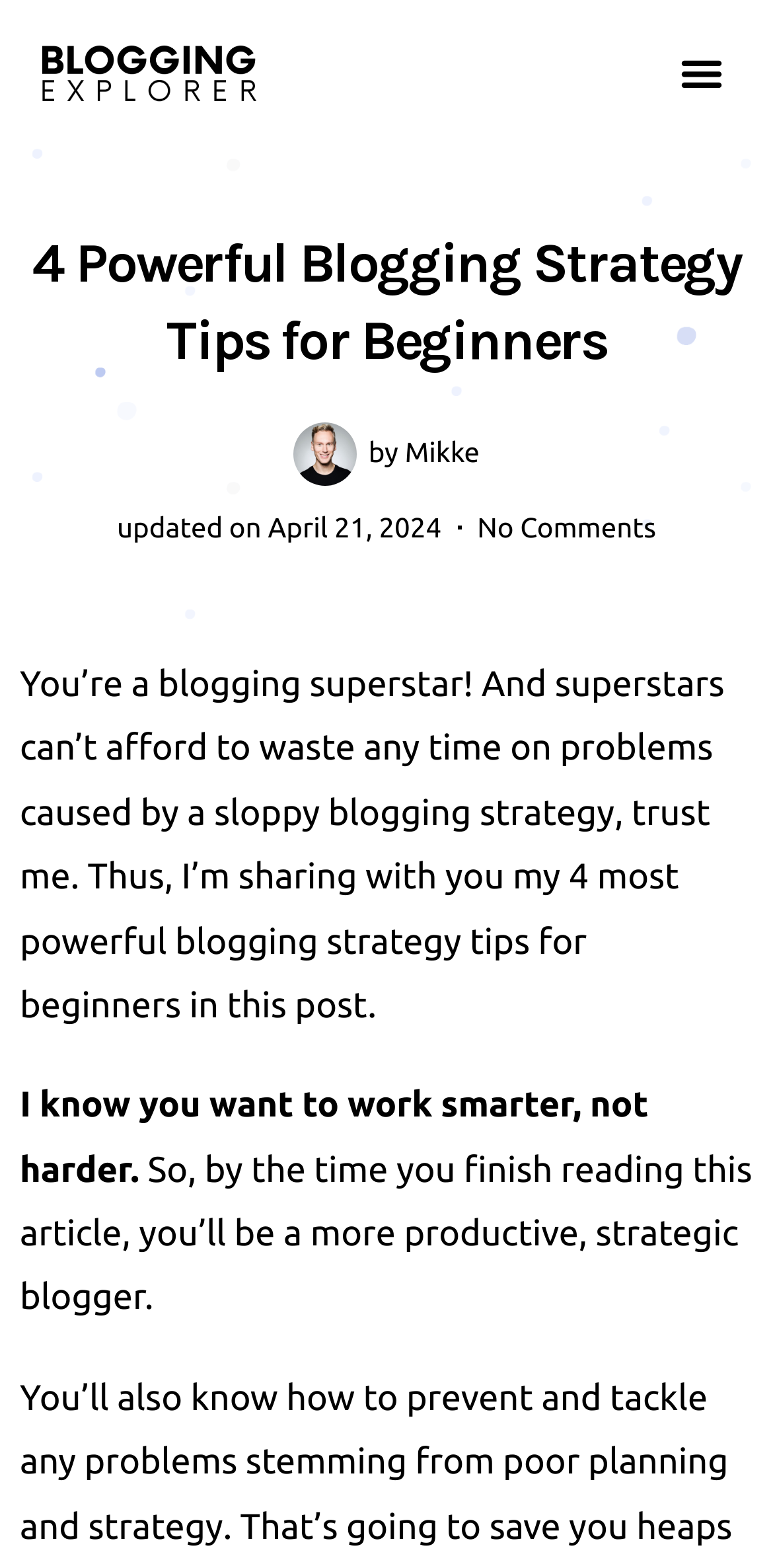What is the purpose of the article?
Kindly answer the question with as much detail as you can.

The purpose of the article can be inferred by looking at the introductory text which mentions 'you want to work smarter, not harder' and the main heading which suggests that the article will provide tips for bloggers.